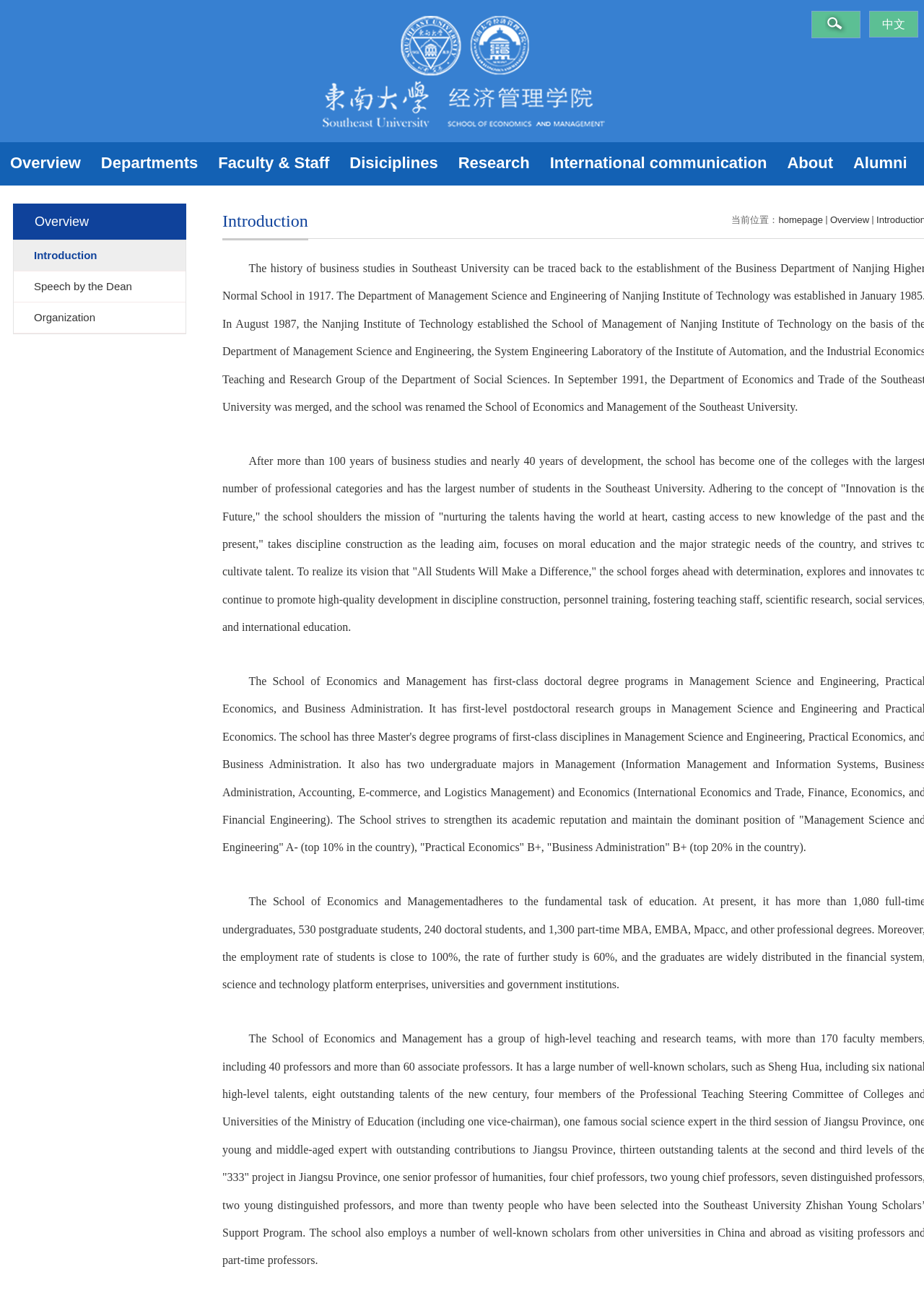Find the bounding box coordinates for the area you need to click to carry out the instruction: "Read the speech by the Dean". The coordinates should be four float numbers between 0 and 1, indicated as [left, top, right, bottom].

[0.015, 0.21, 0.201, 0.234]